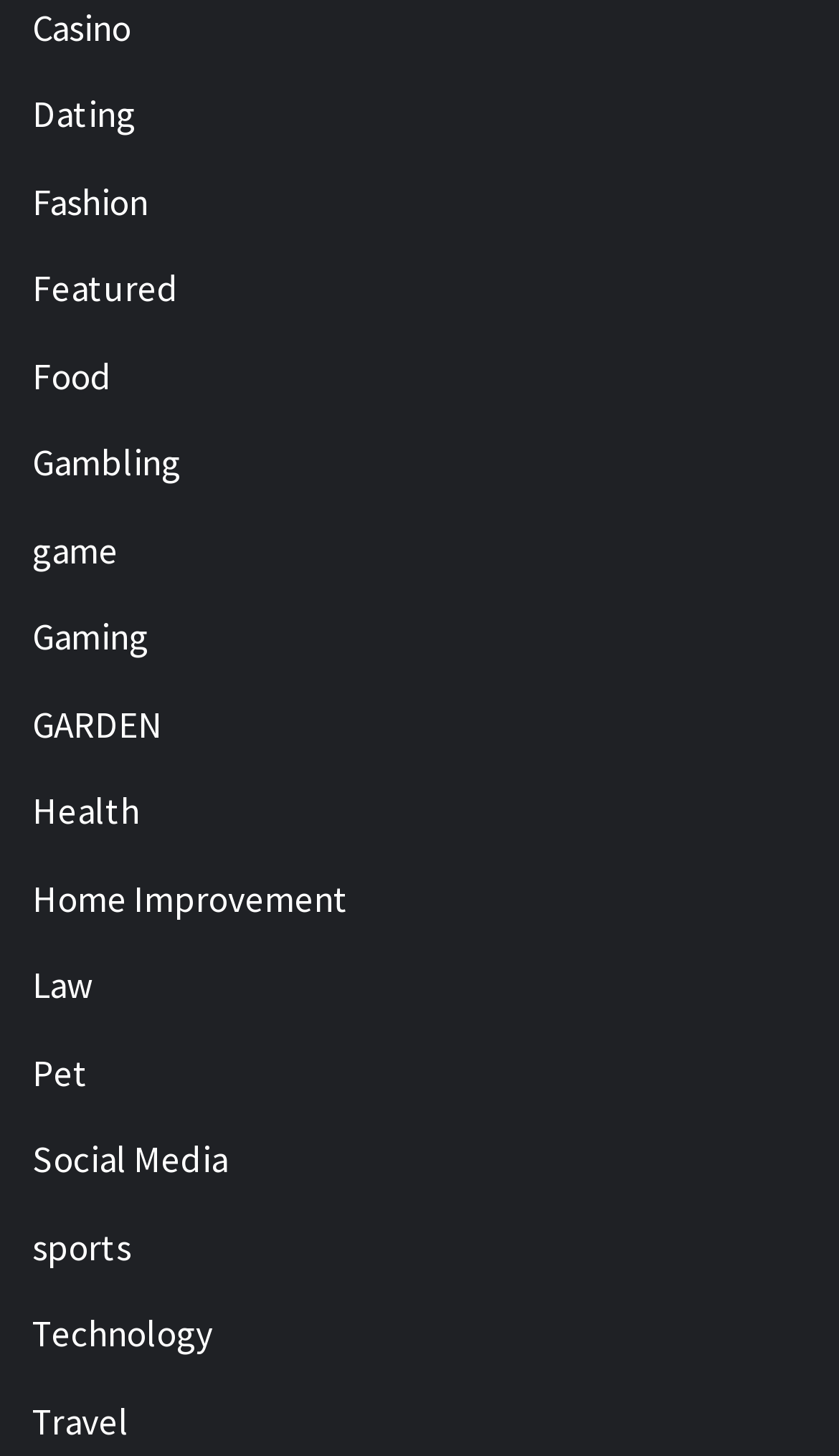Please give a one-word or short phrase response to the following question: 
What is the category that comes after 'Food'?

Gambling